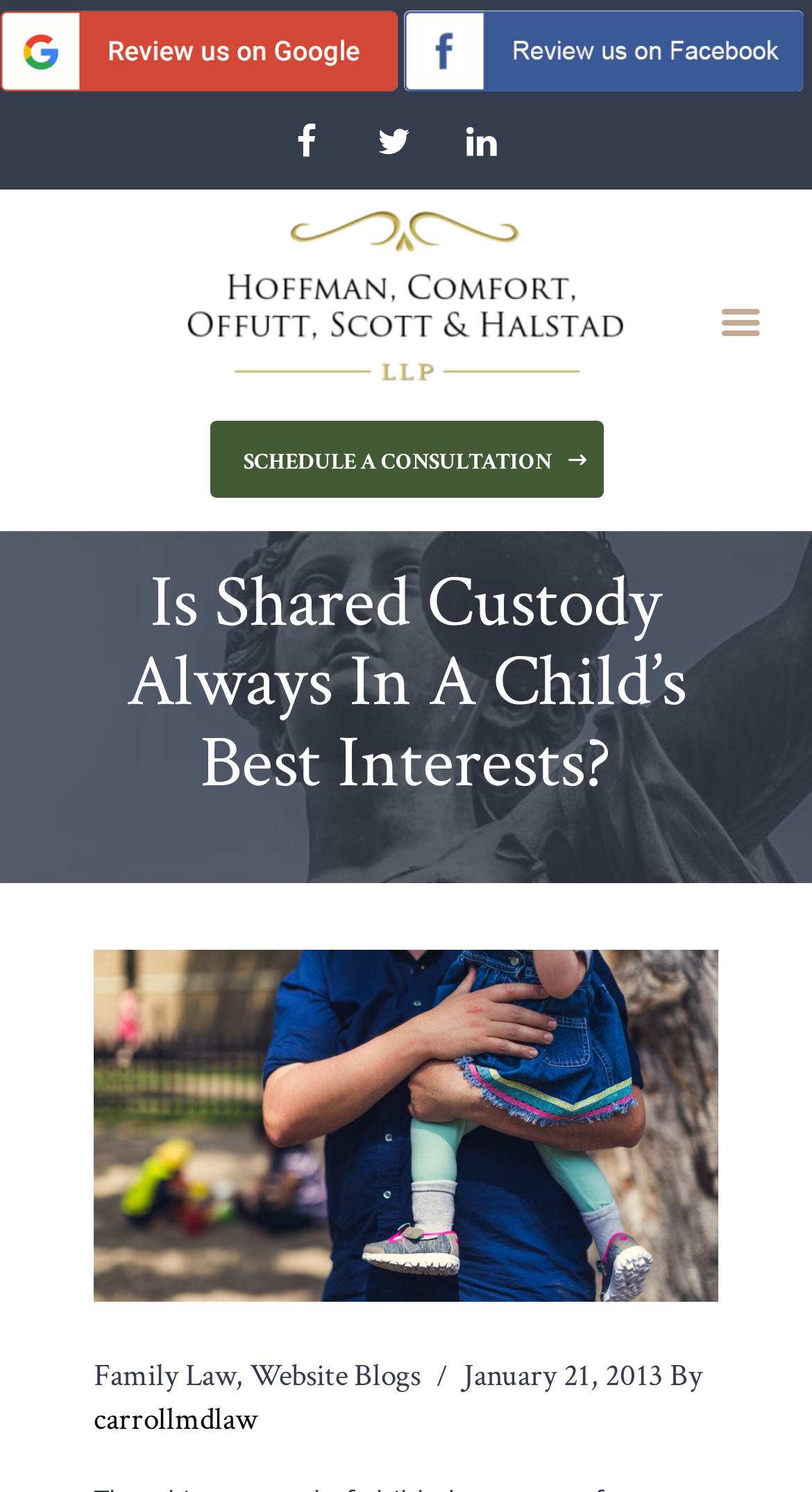Explain the webpage's layout and main content in detail.

The webpage appears to be a blog post or article from a law firm's website, specifically discussing child custody after divorce. The title of the page is "Is Shared Custody Always In A Child’s Best Interests?" and is prominently displayed near the top of the page.

At the very top of the page, there are two links on the left and right sides, respectively, which may be related to the website's logo or navigation. Below these links, there are several social media icons, represented by Unicode characters, spaced evenly apart.

Further down, there is a horizontal navigation menu with links to different sections of the website, including "HOME", "OUR FIRM", "PRACTICE AREAS", "RESOURCES", "NEWS & BLOG", and "CONTACT US". These links are aligned to the left side of the page.

The main content of the page begins with a heading that matches the title of the page. Below the heading, there is a large image that takes up most of the width of the page. The image may be related to the topic of child custody or family law.

Underneath the image, there are several links and text elements that appear to be related to the blog post. These include a link to "Family Law", a comma, a link to "Website Blogs", and a link to the date "January 21, 2013". There is also a link to the author's name, "carrollmdlaw".

At the very bottom of the page, there is a link with a Unicode character that may represent a social media or sharing icon.

Overall, the webpage has a simple and organized layout, with clear headings and concise text. The content appears to be focused on providing information and resources related to child custody and family law.